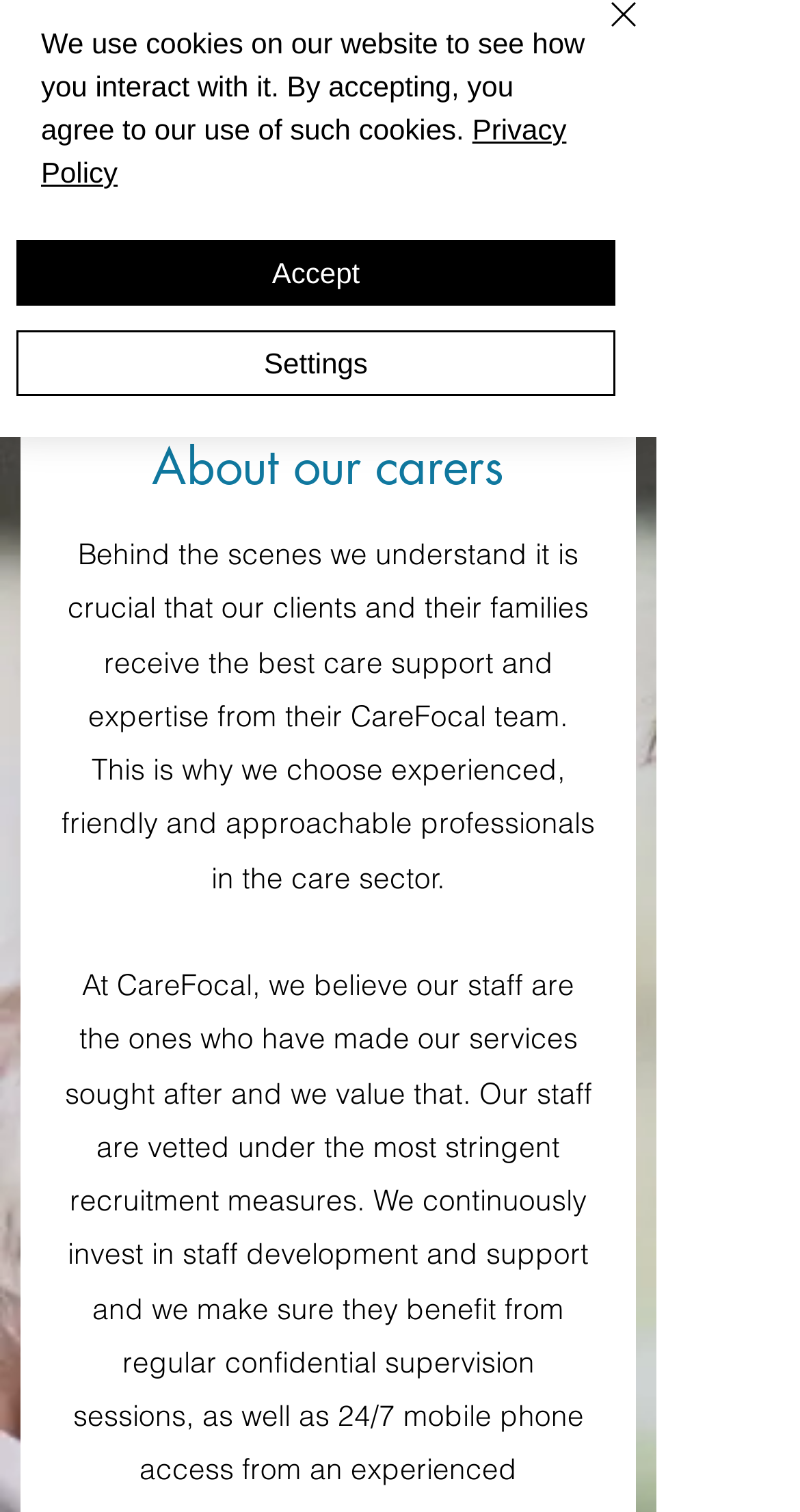Identify the bounding box coordinates for the UI element described by the following text: "Privacy Policy". Provide the coordinates as four float numbers between 0 and 1, in the format [left, top, right, bottom].

[0.051, 0.075, 0.708, 0.125]